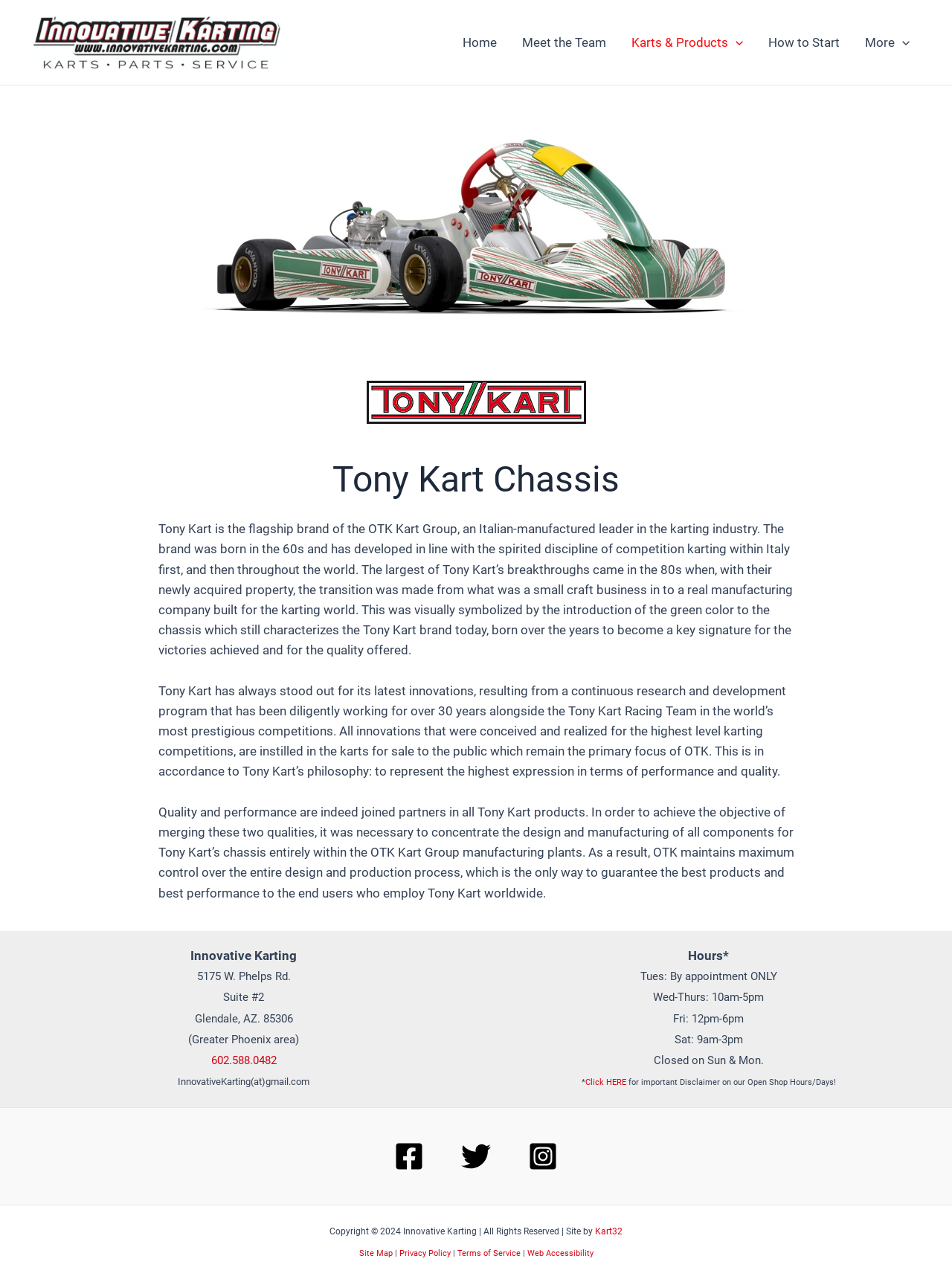Please identify the coordinates of the bounding box that should be clicked to fulfill this instruction: "Call the phone number".

None